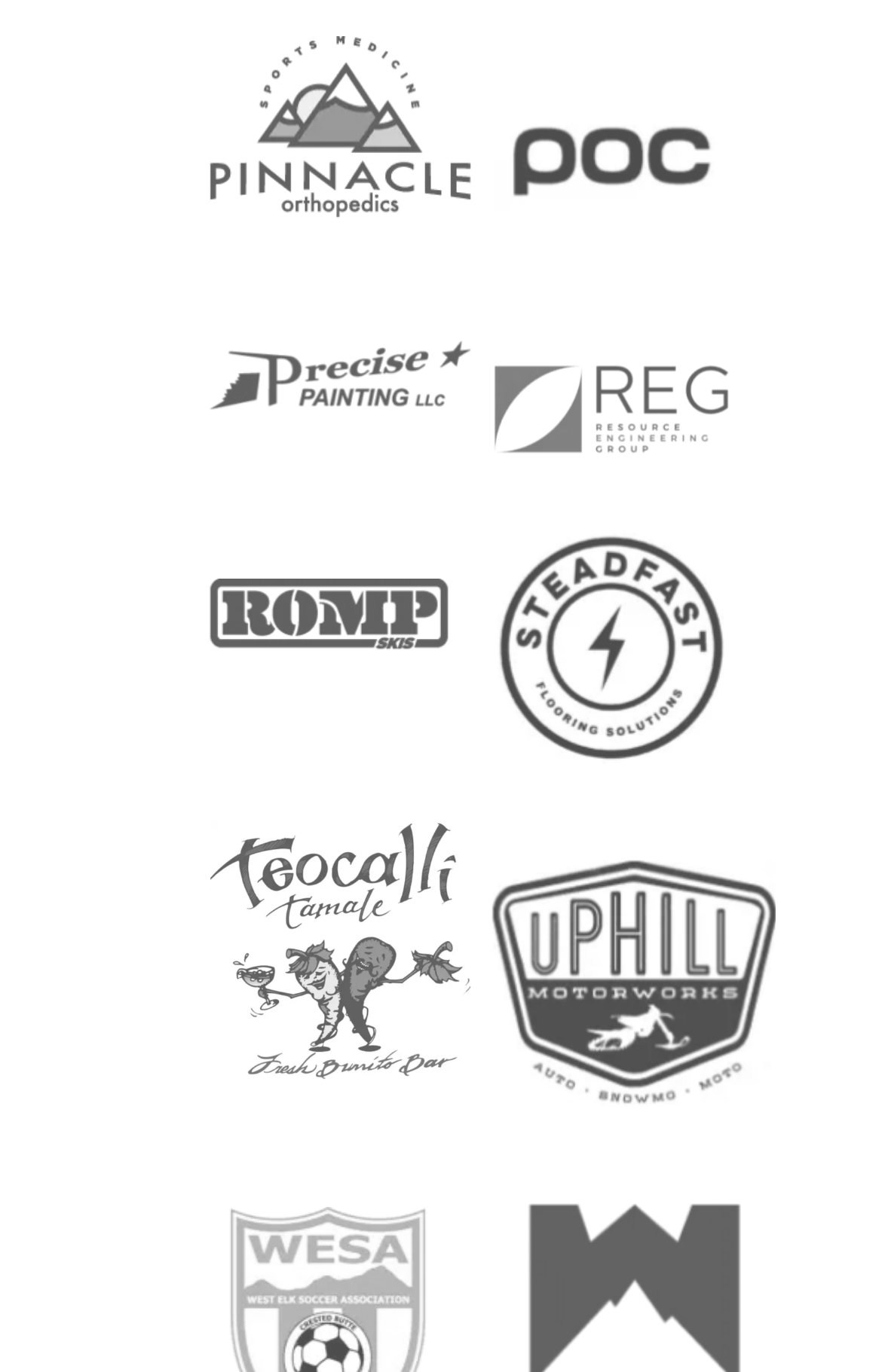Find the bounding box coordinates for the area that should be clicked to accomplish the instruction: "click on Pinnacle Ortho".

[0.212, 0.103, 0.583, 0.131]